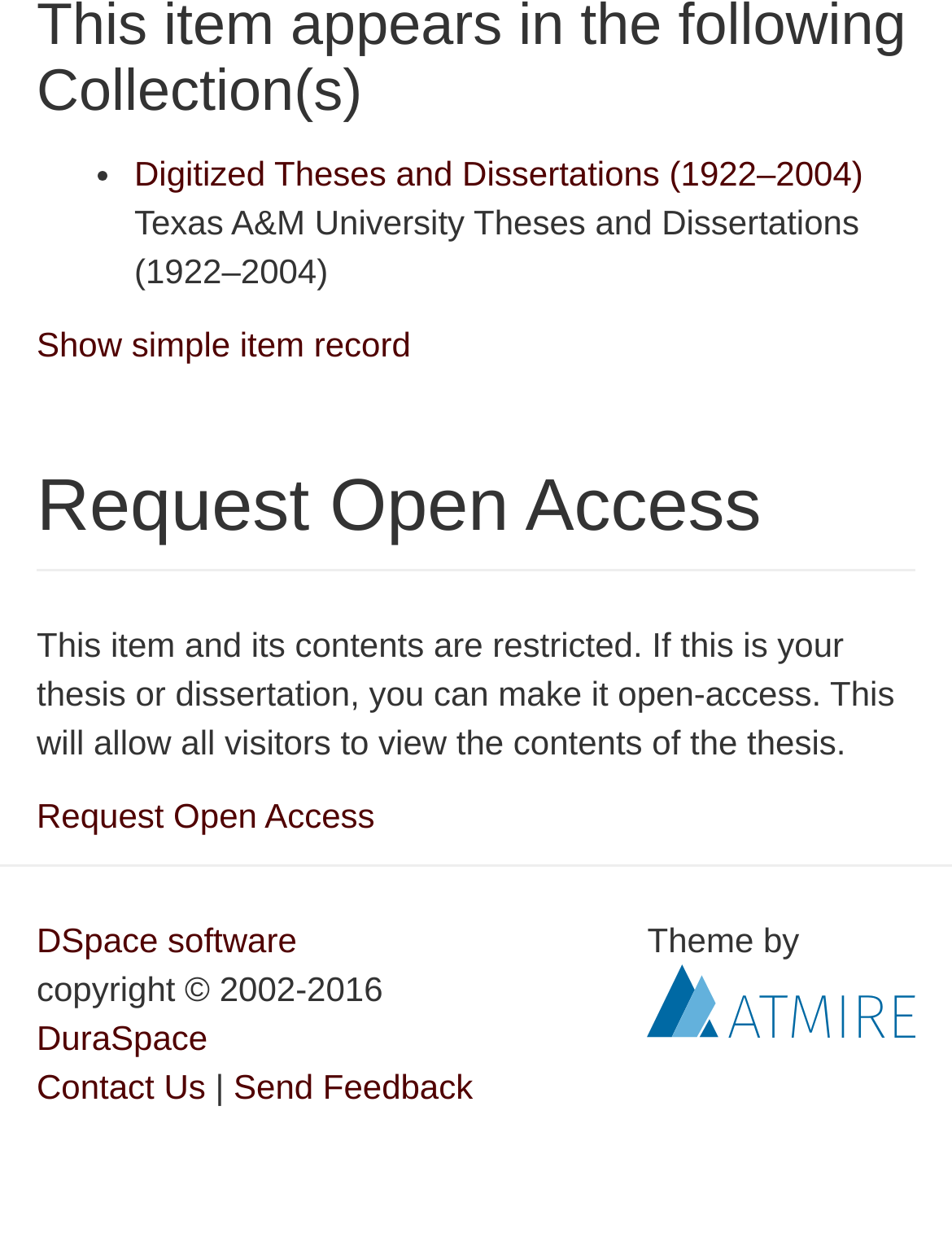How many links are there in the footer section?
Provide an in-depth and detailed explanation in response to the question.

The footer section of the webpage contains four links: 'DSpace software', 'DuraSpace', 'Contact Us', and 'Send Feedback'. These links are located at the bottom of the webpage and are separated by static text elements.